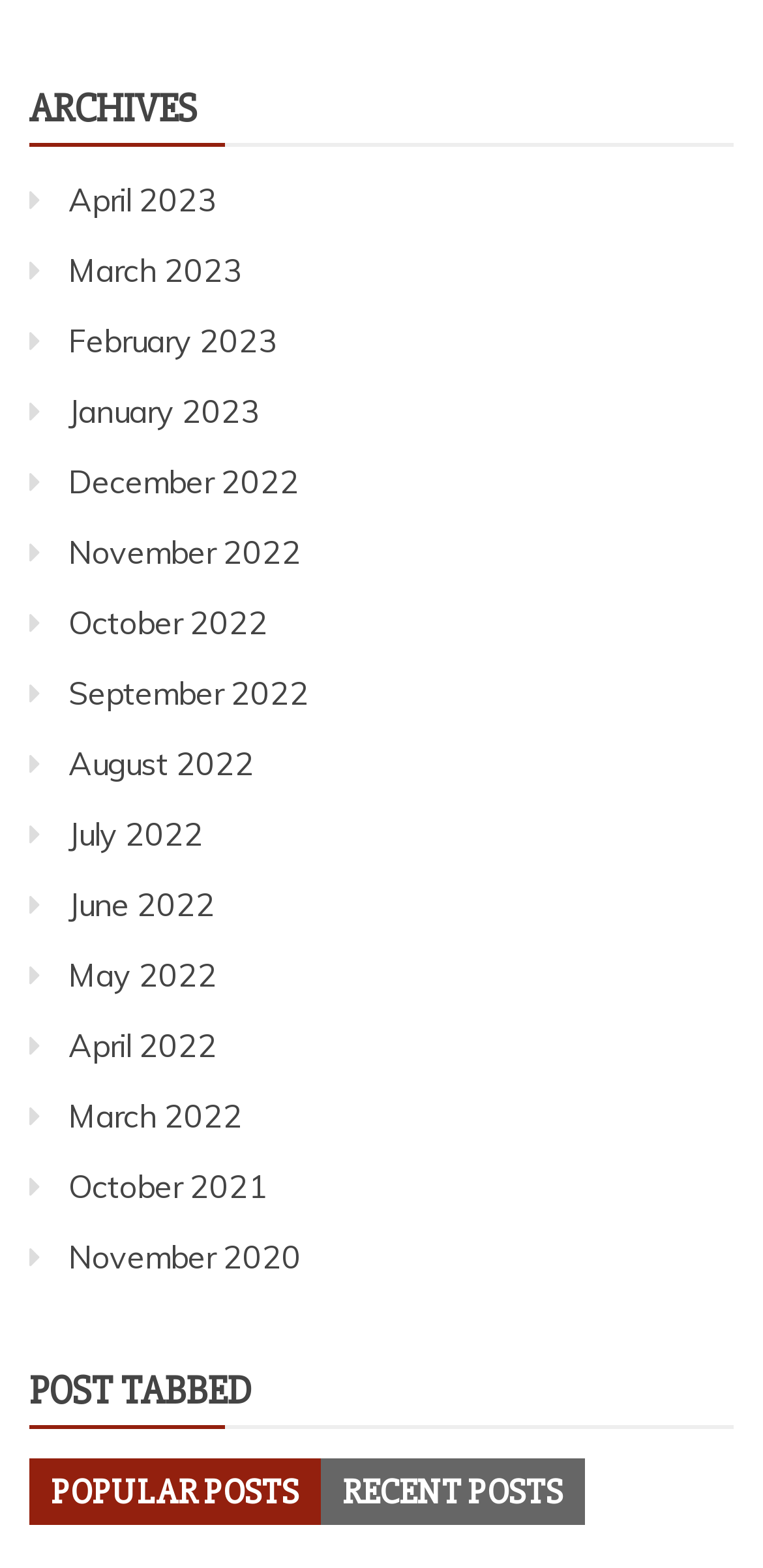Please identify the bounding box coordinates of the clickable region that I should interact with to perform the following instruction: "go to popular posts". The coordinates should be expressed as four float numbers between 0 and 1, i.e., [left, top, right, bottom].

[0.067, 0.938, 0.392, 0.966]